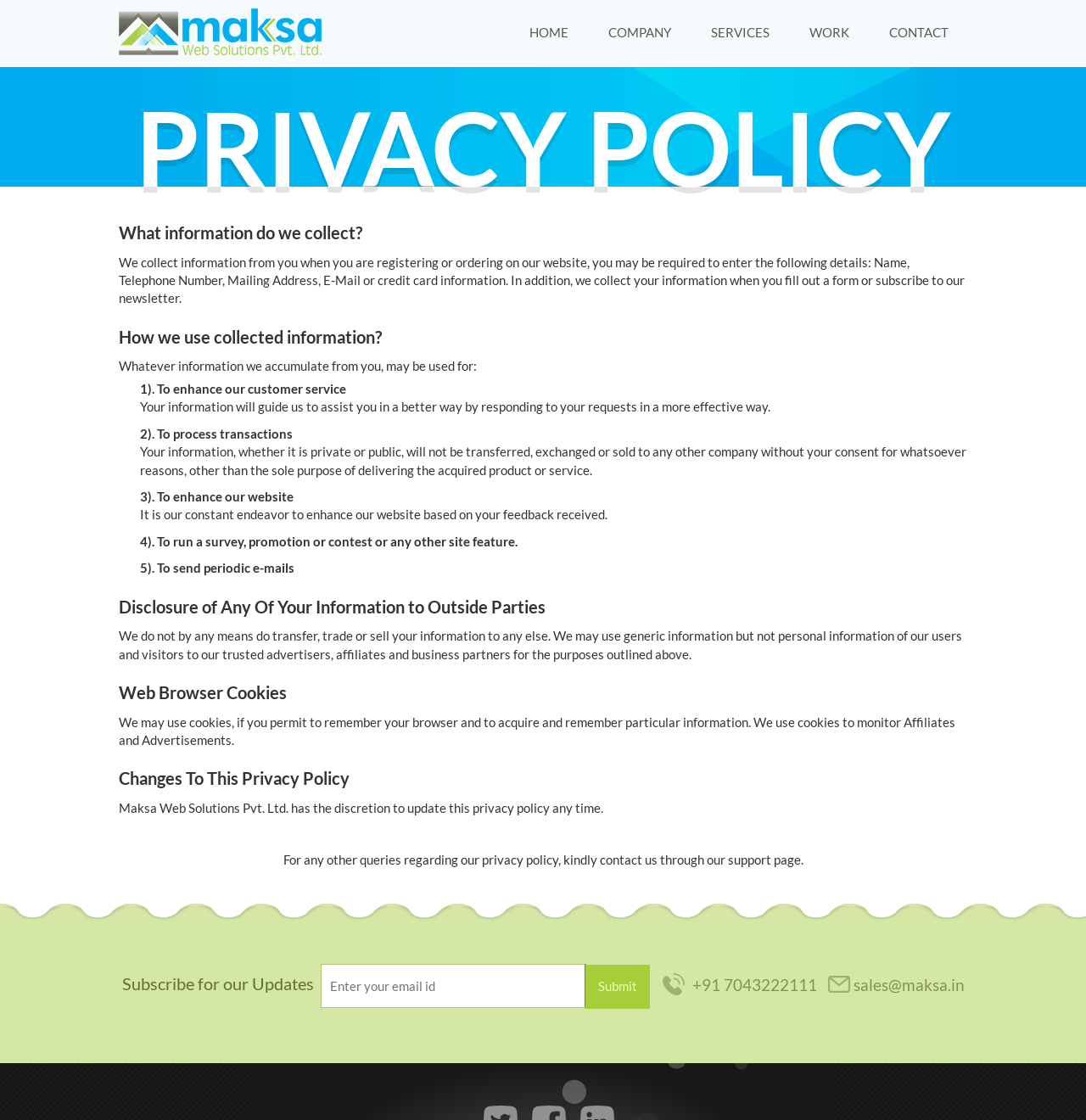What can I do with the textbox at the bottom?
Based on the screenshot, give a detailed explanation to answer the question.

The textbox at the bottom of the webpage has a label 'Enter your email id' and is required. This suggests that users can enter their email id in the textbox, likely to subscribe for updates.